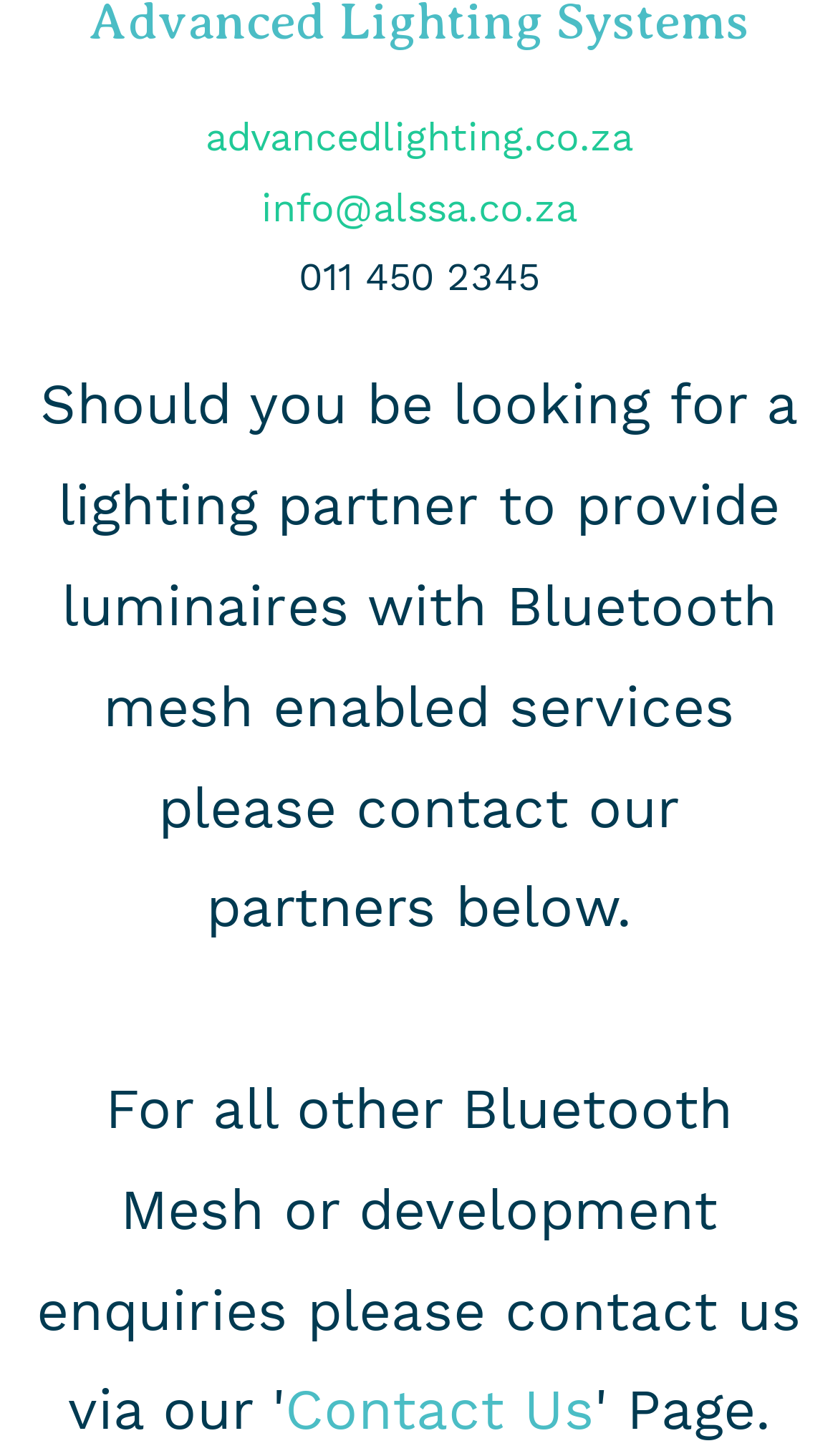Given the description of a UI element: "thought leader", identify the bounding box coordinates of the matching element in the webpage screenshot.

None